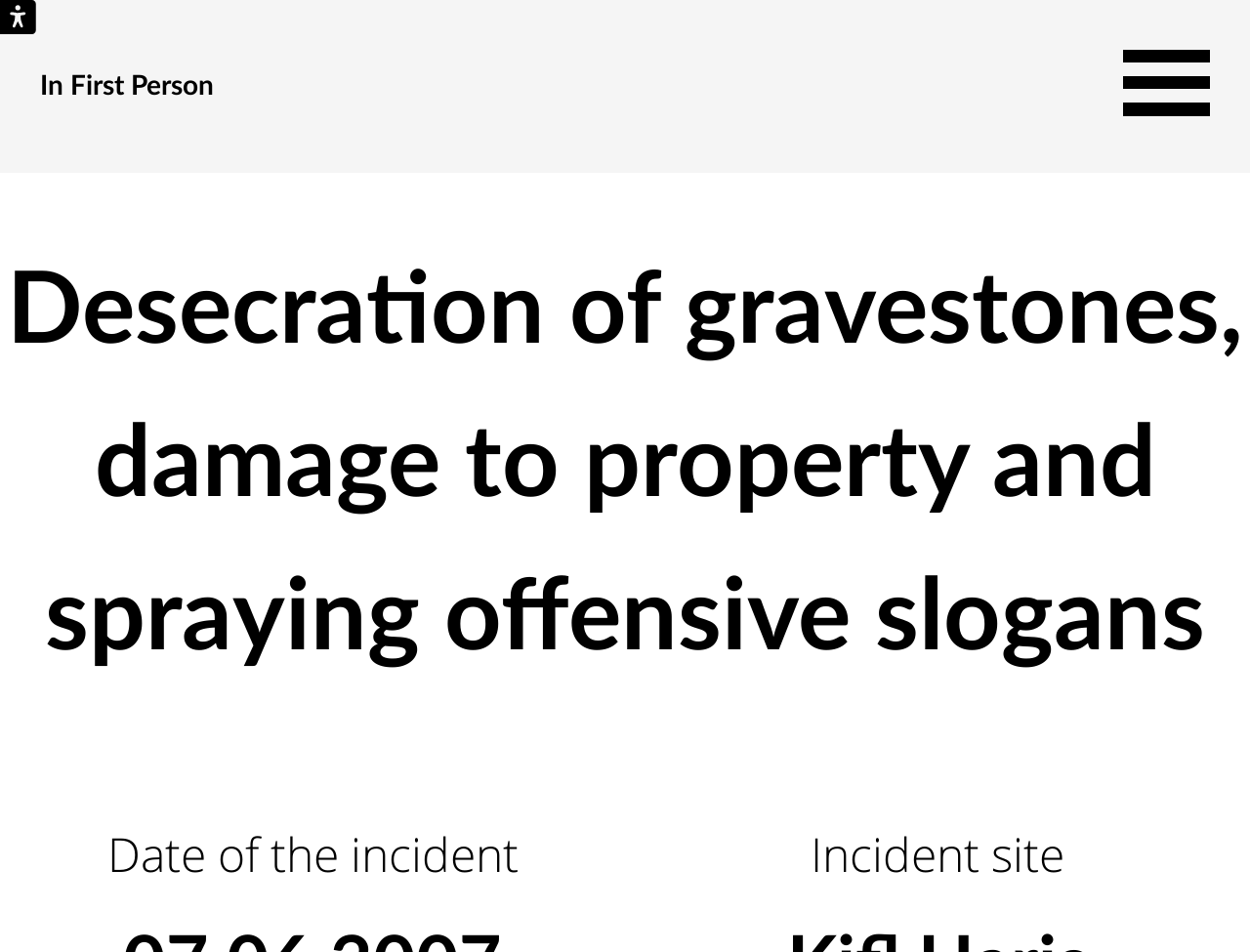What is the purpose of the button at the top right?
Please answer the question with a single word or phrase, referencing the image.

To open accessibility menu